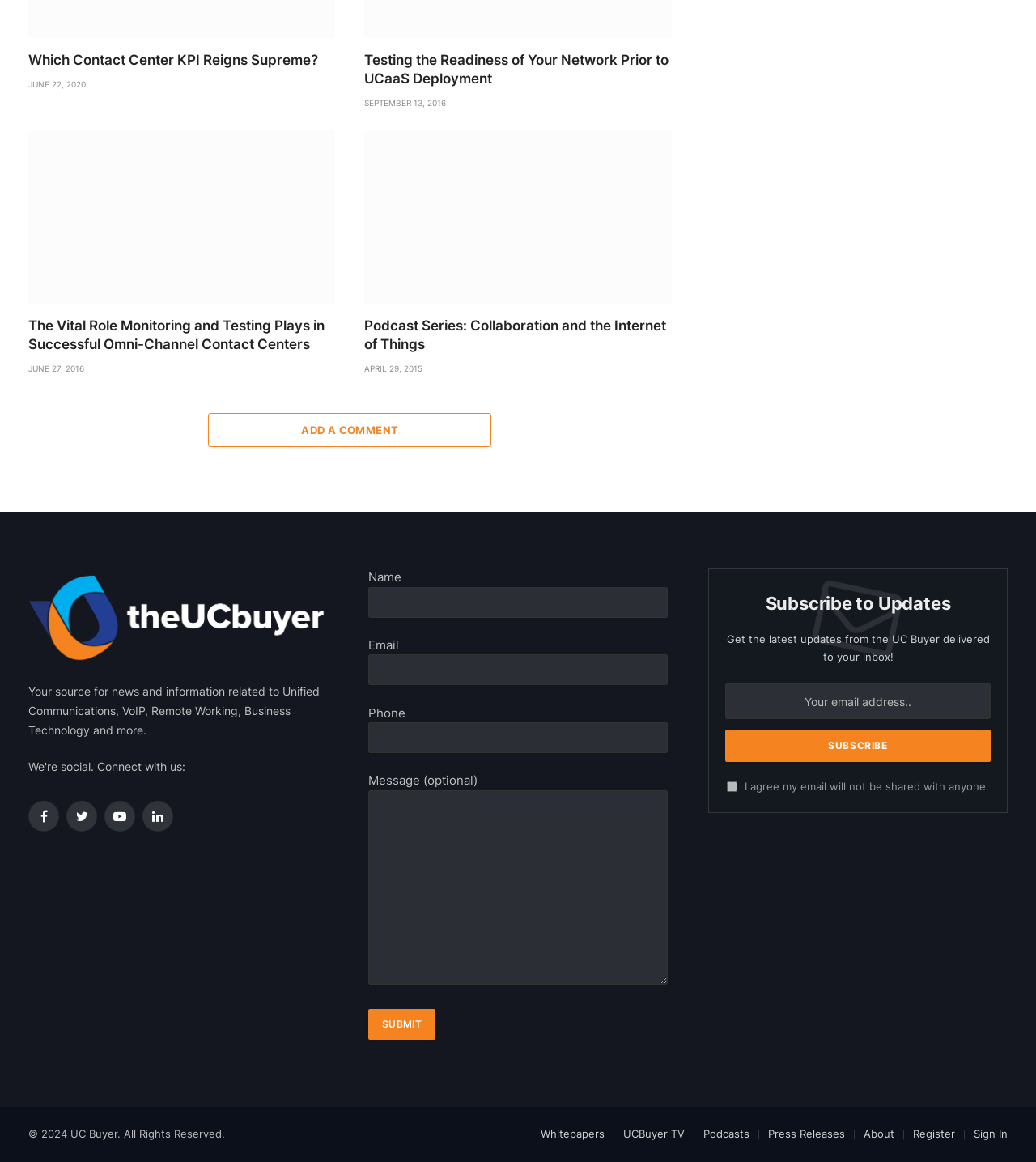Extract the bounding box coordinates of the UI element described by: "Facebook". The coordinates should include four float numbers ranging from 0 to 1, e.g., [left, top, right, bottom].

[0.027, 0.689, 0.057, 0.716]